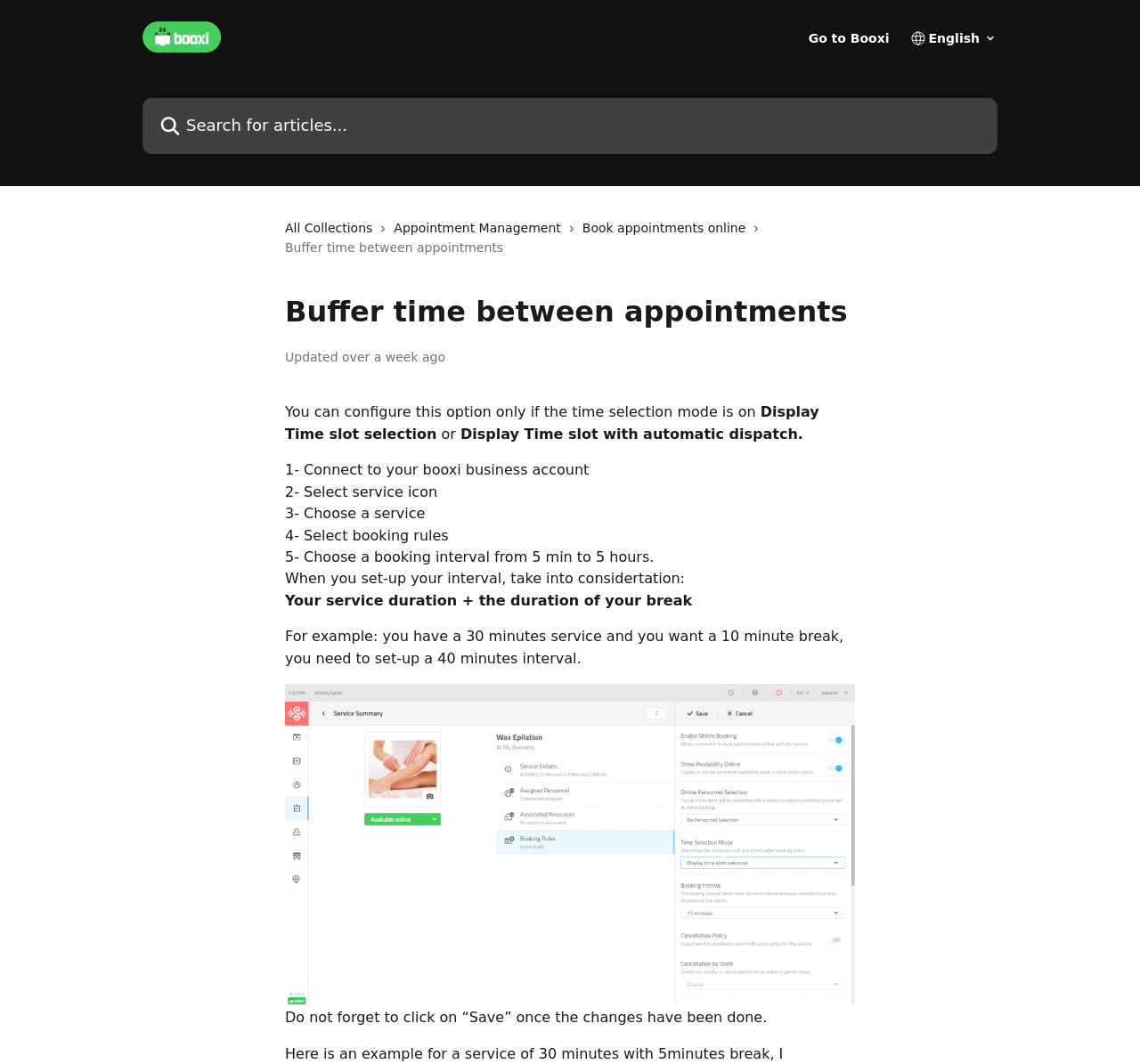Please locate the bounding box coordinates of the element that needs to be clicked to achieve the following instruction: "Choose a booking interval". The coordinates should be four float numbers between 0 and 1, i.e., [left, top, right, bottom].

[0.25, 0.515, 0.578, 0.531]